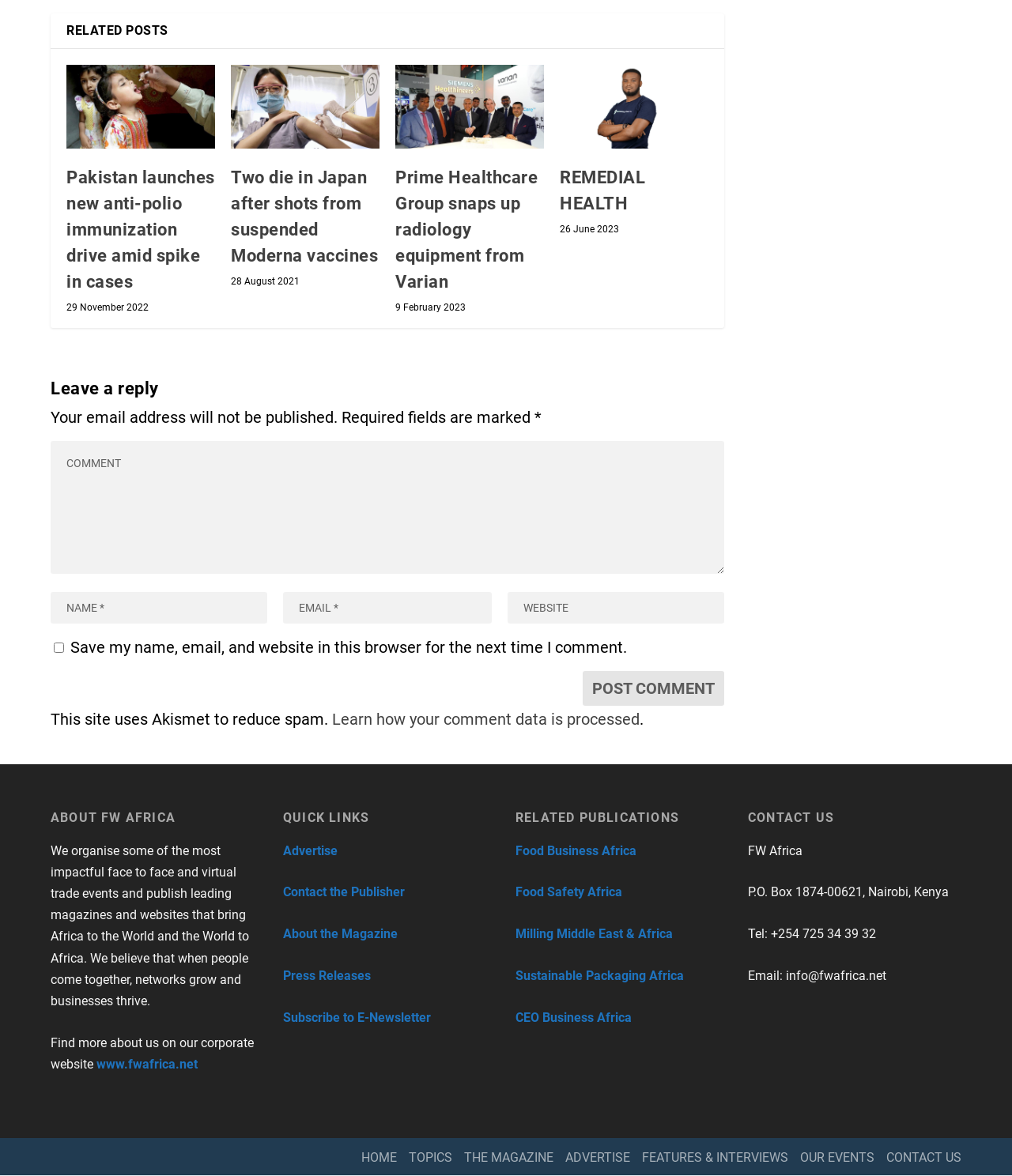What is the date of the latest news article?
Look at the image and provide a short answer using one word or a phrase.

26 June 2023